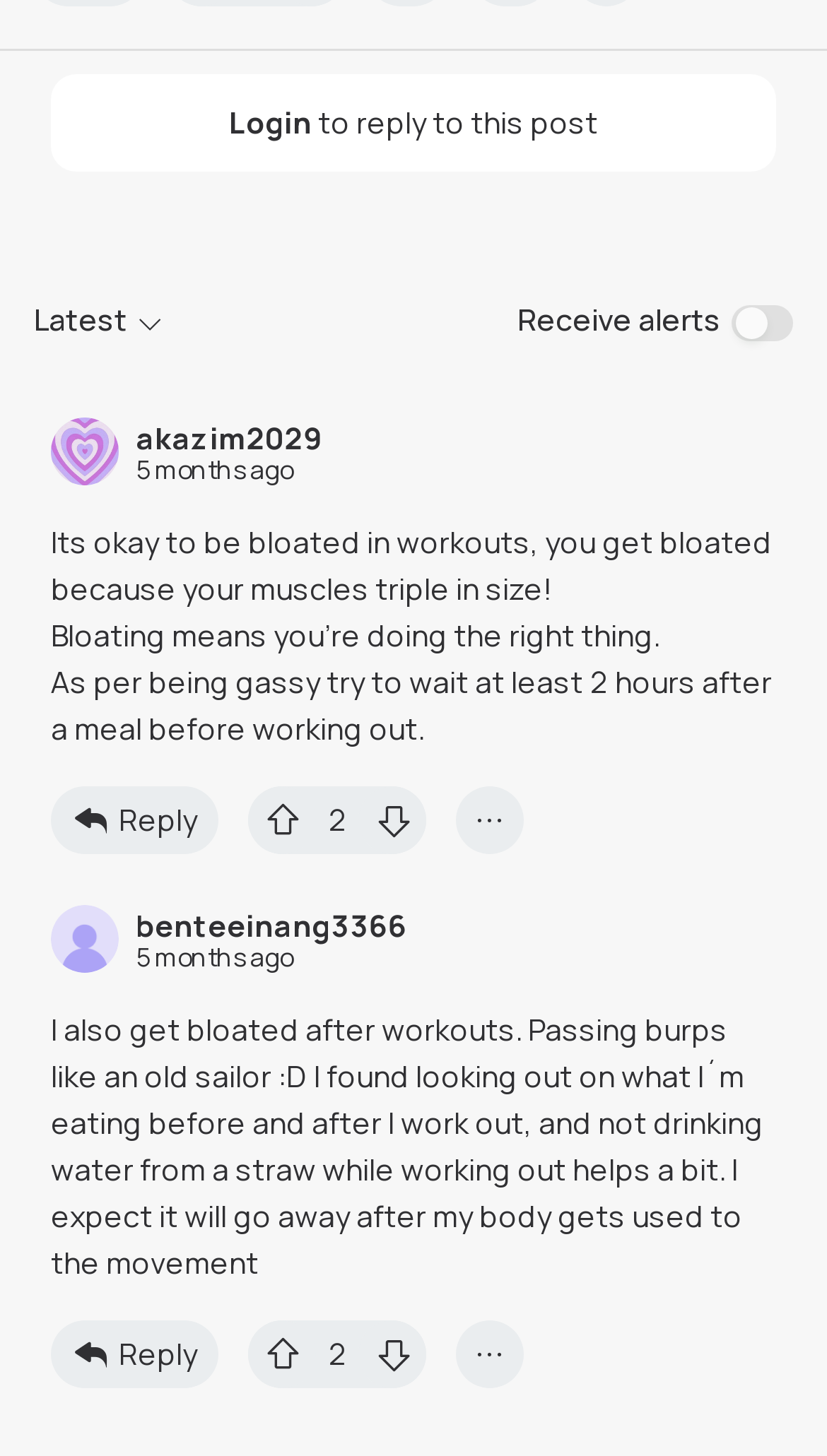Bounding box coordinates are specified in the format (top-left x, top-left y, bottom-right x, bottom-right y). All values are floating point numbers bounded between 0 and 1. Please provide the bounding box coordinate of the region this sentence describes: About

[0.062, 0.138, 0.733, 0.197]